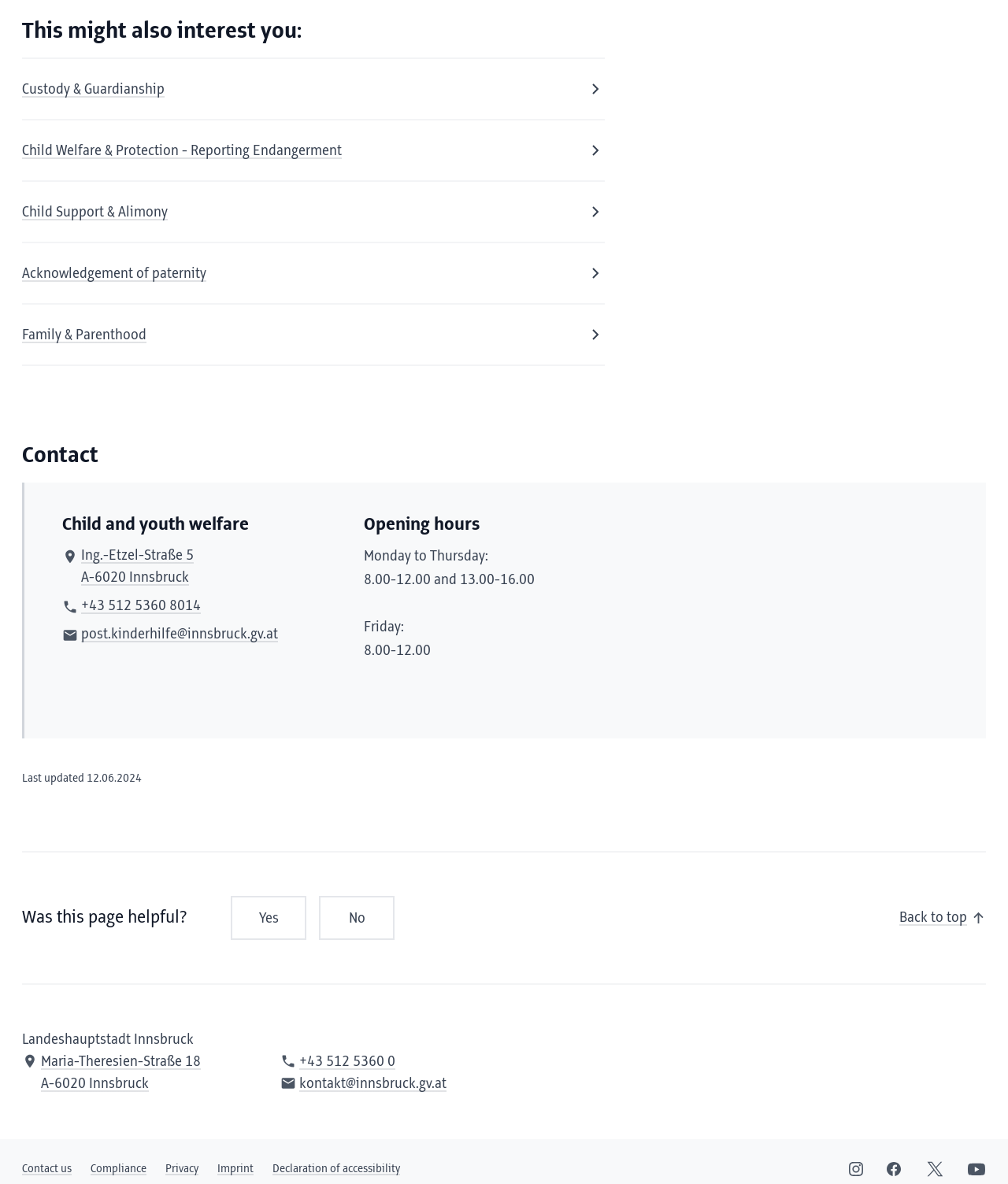Specify the bounding box coordinates of the area to click in order to execute this command: 'Give feedback on this page'. The coordinates should consist of four float numbers ranging from 0 to 1, and should be formatted as [left, top, right, bottom].

[0.229, 0.757, 0.304, 0.794]